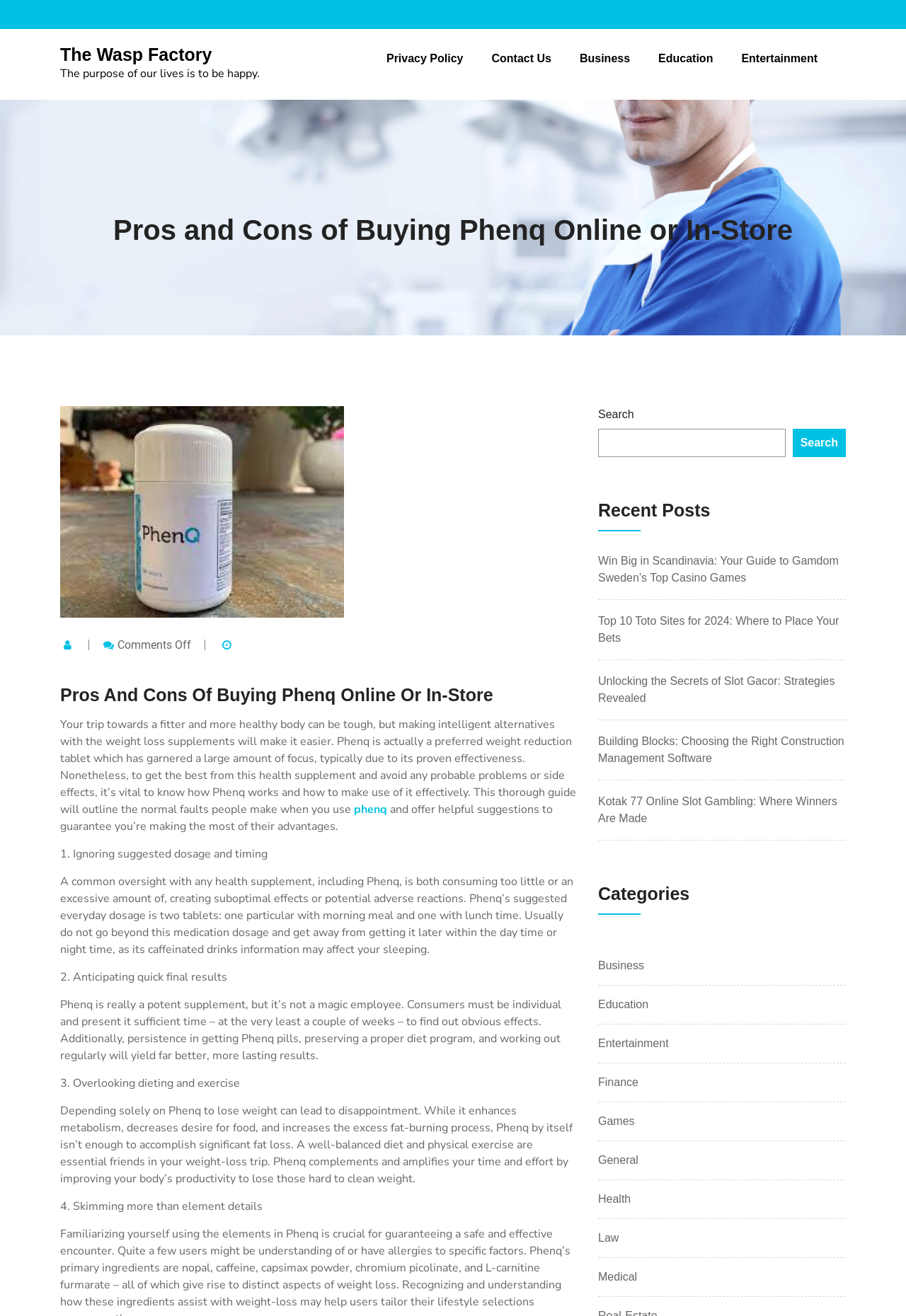What should users avoid when taking Phenq?
Please use the image to deliver a detailed and complete answer.

According to the webpage, users should avoid ignoring the suggested dosage and timing of Phenq, as this can lead to suboptimal effects or potential adverse reactions. This is mentioned in the section '1. Ignoring suggested dosage and timing'.